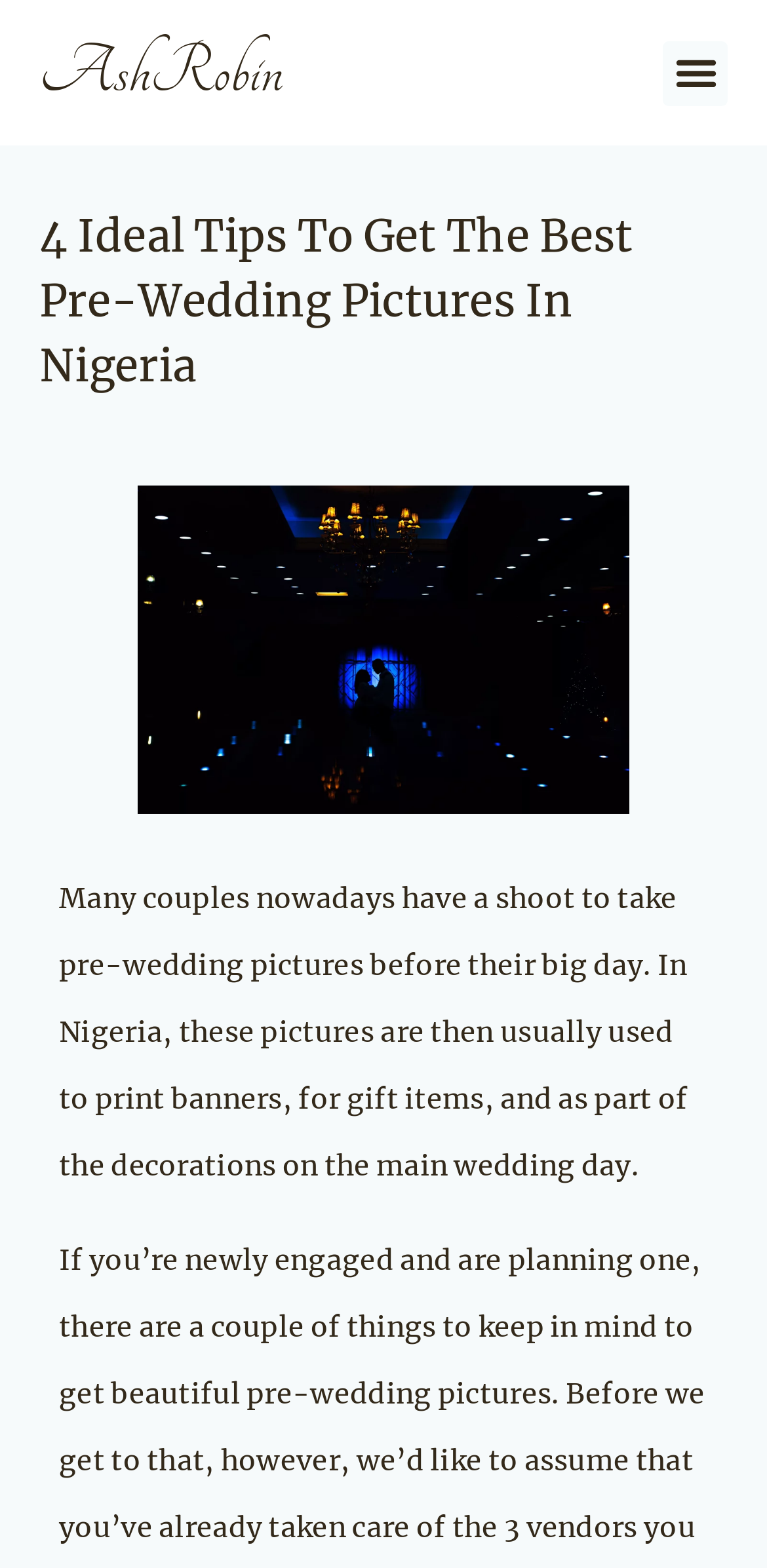What is the purpose of pre-wedding pictures in Nigeria?
Please provide a single word or phrase as the answer based on the screenshot.

For banners, gifts, and decorations